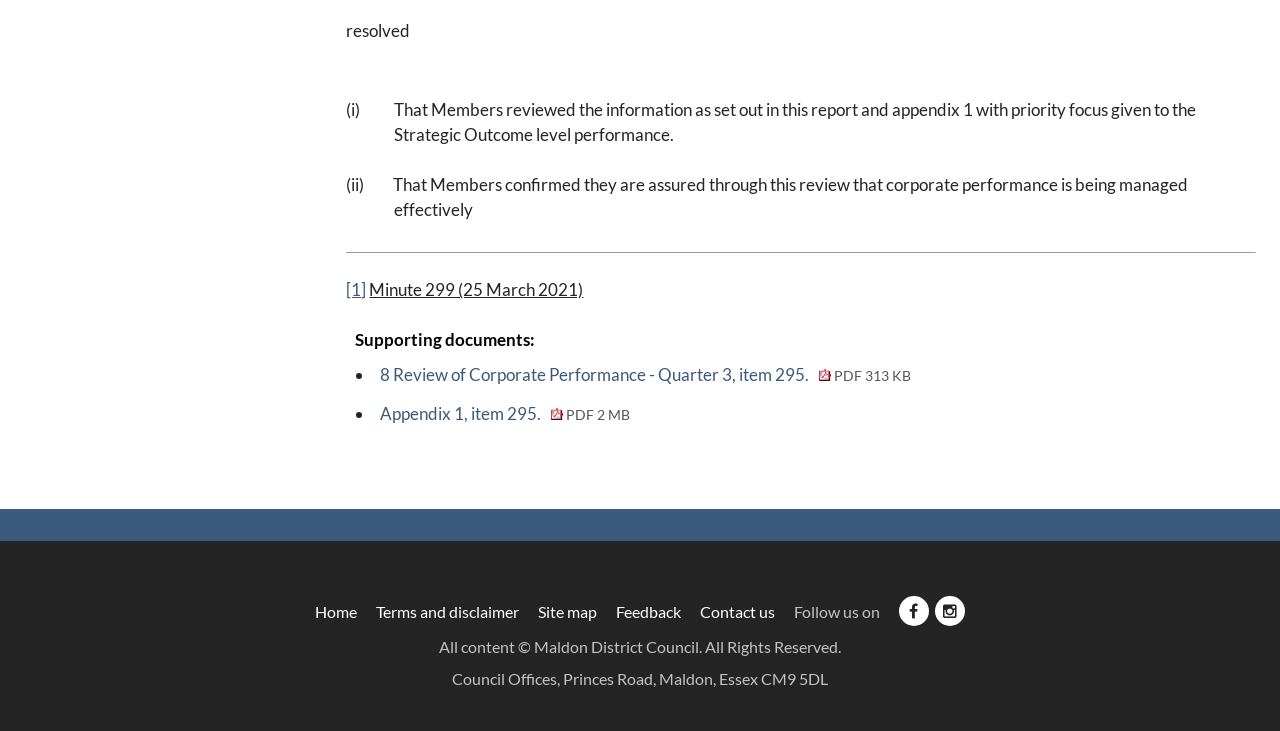Identify the bounding box coordinates of the region I need to click to complete this instruction: "Go to 'Home'".

[0.246, 0.824, 0.279, 0.85]